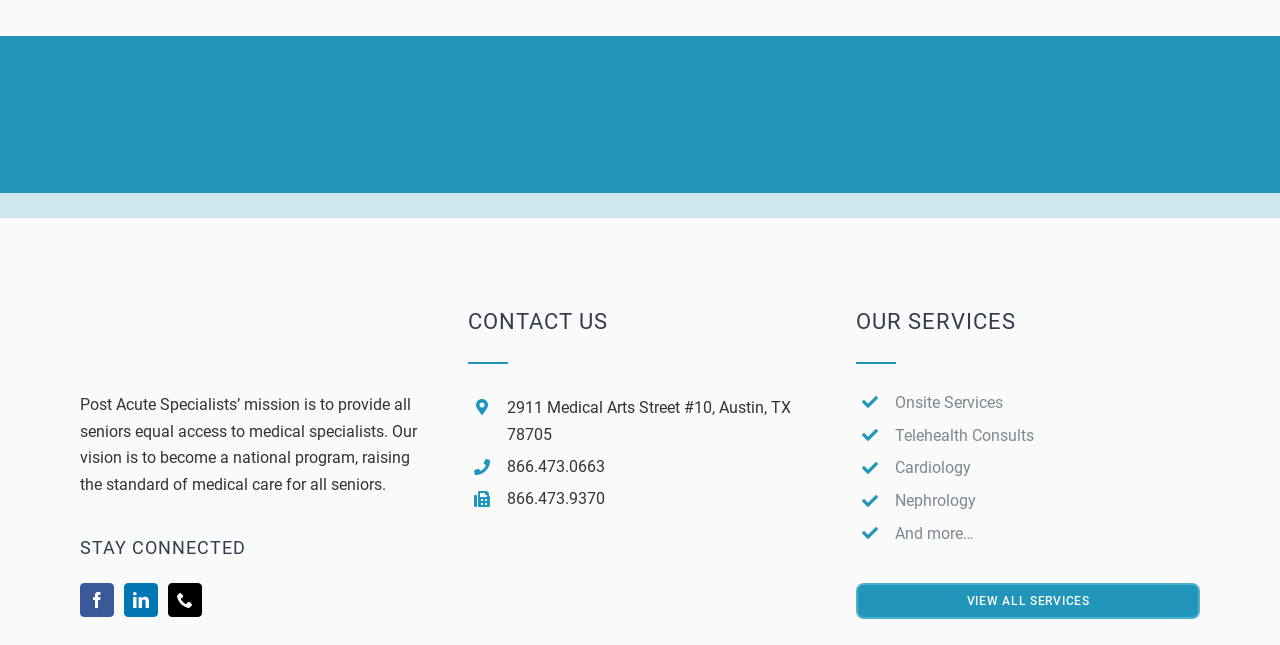Provide a brief response using a word or short phrase to this question:
How can I stay connected with the company?

Through Facebook, LinkedIn, or phone